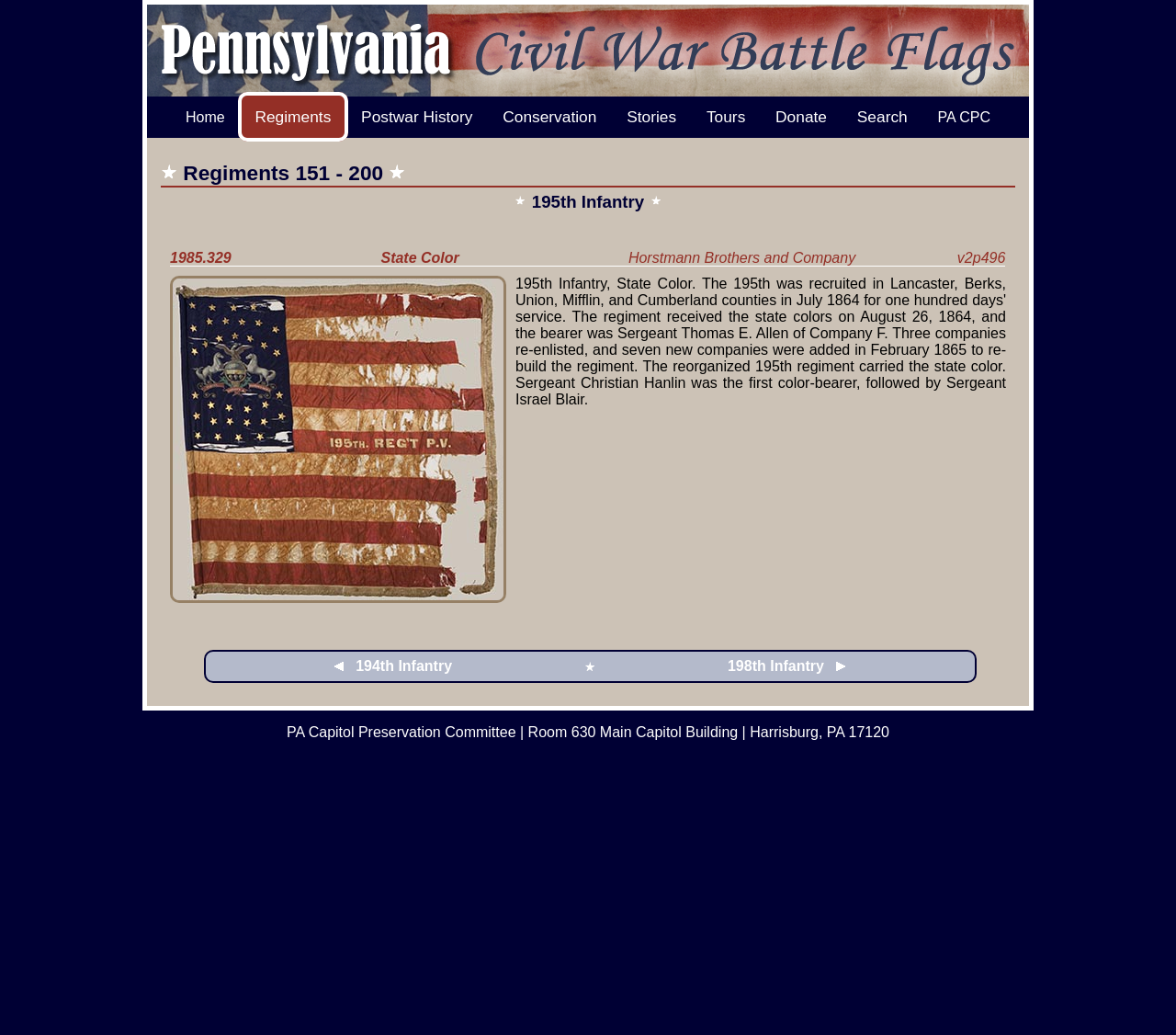Answer succinctly with a single word or phrase:
How many links are there in the top navigation menu?

8